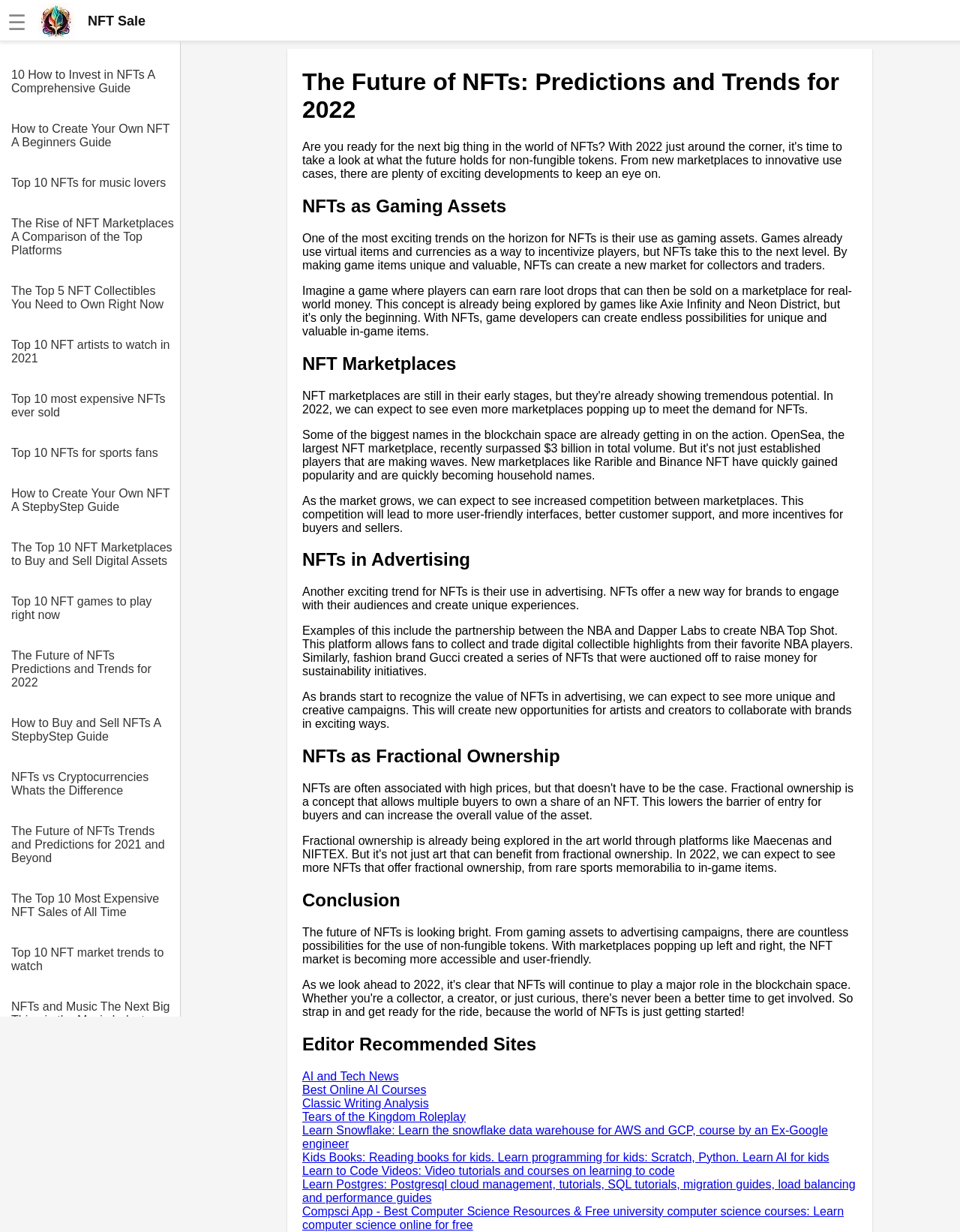What is an example of NFTs in advertising?
Please respond to the question thoroughly and include all relevant details.

The webpage mentions the partnership between the NBA and Dapper Labs to create NBA Top Shot, a platform that allows fans to collect and trade digital collectible highlights from their favorite NBA players, as an example of NFTs in advertising.